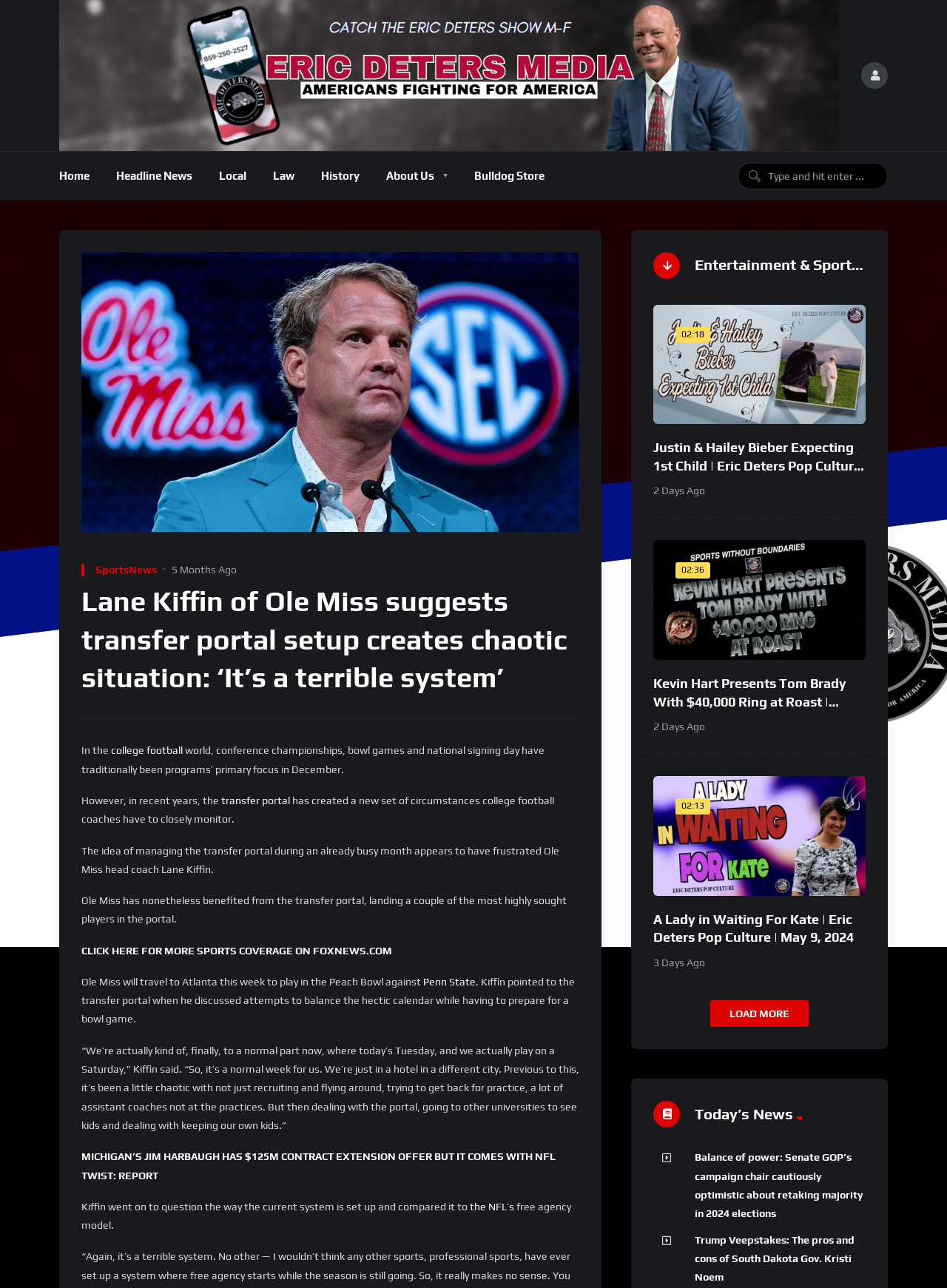What is the name of the media outlet?
Provide a one-word or short-phrase answer based on the image.

Eric Deters Media